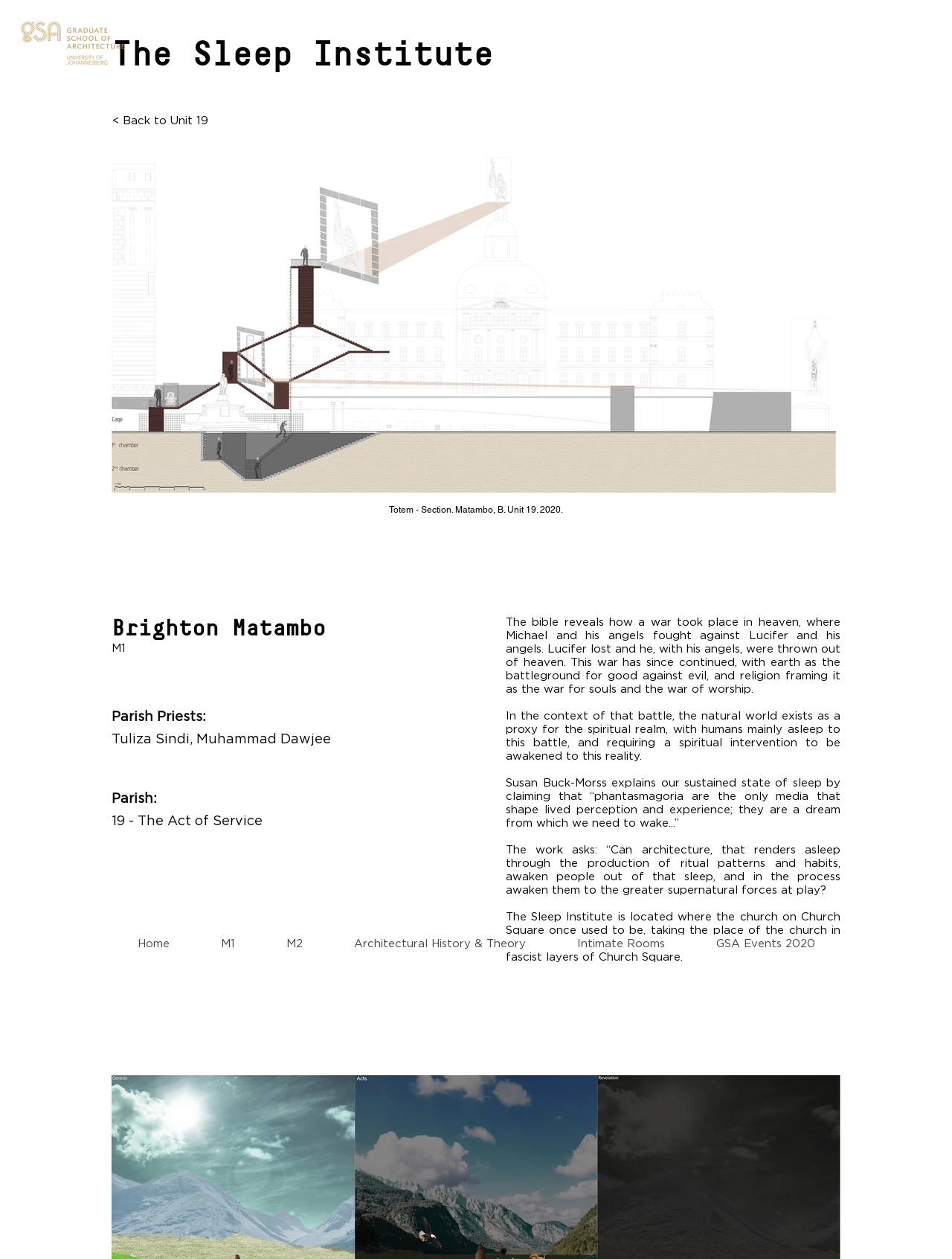Answer the question below in one word or phrase:
What is the name of the institute?

The Sleep Institute